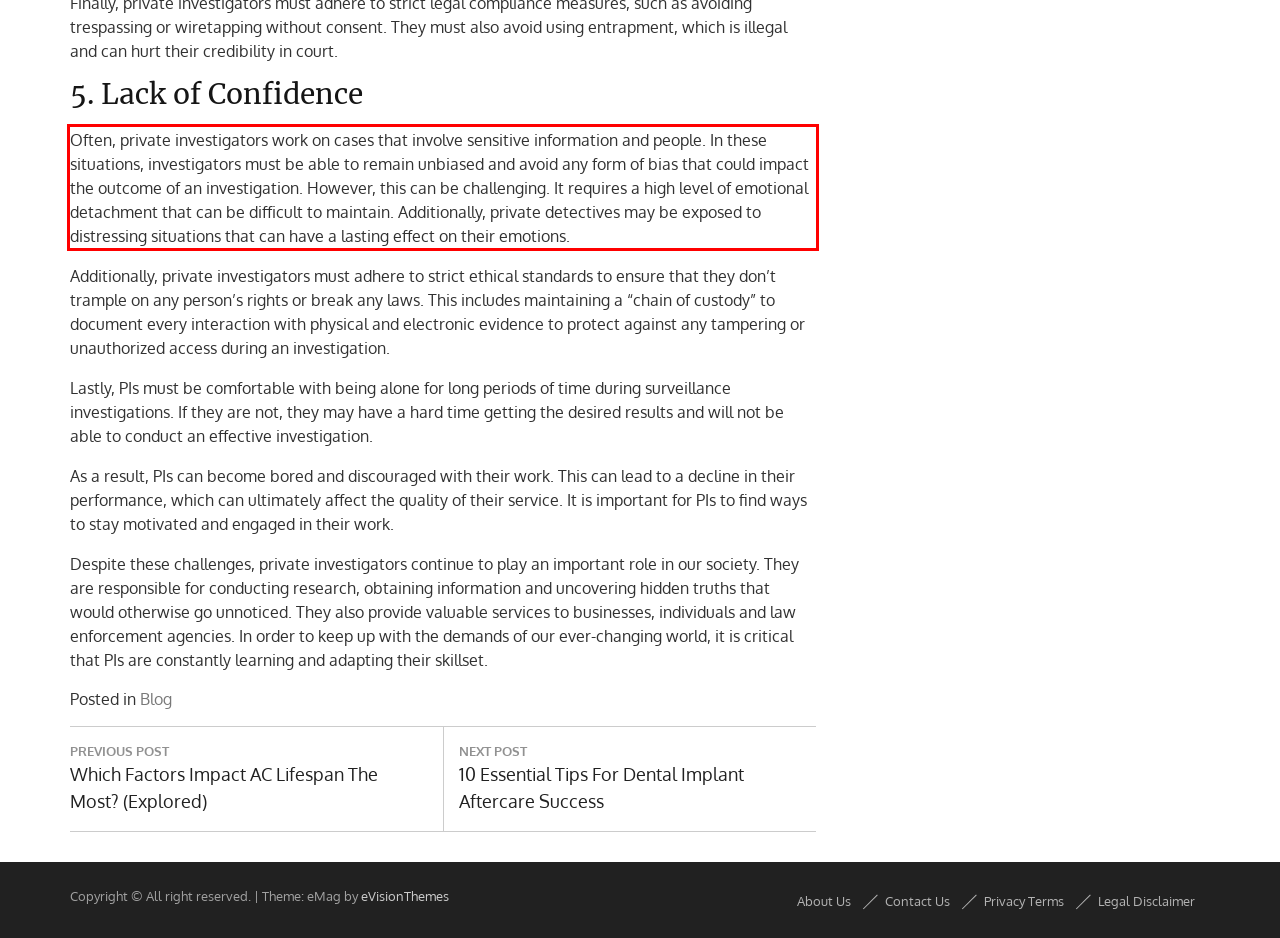From the provided screenshot, extract the text content that is enclosed within the red bounding box.

Often, private investigators work on cases that involve sensitive information and people. In these situations, investigators must be able to remain unbiased and avoid any form of bias that could impact the outcome of an investigation. However, this can be challenging. It requires a high level of emotional detachment that can be difficult to maintain. Additionally, private detectives may be exposed to distressing situations that can have a lasting effect on their emotions.